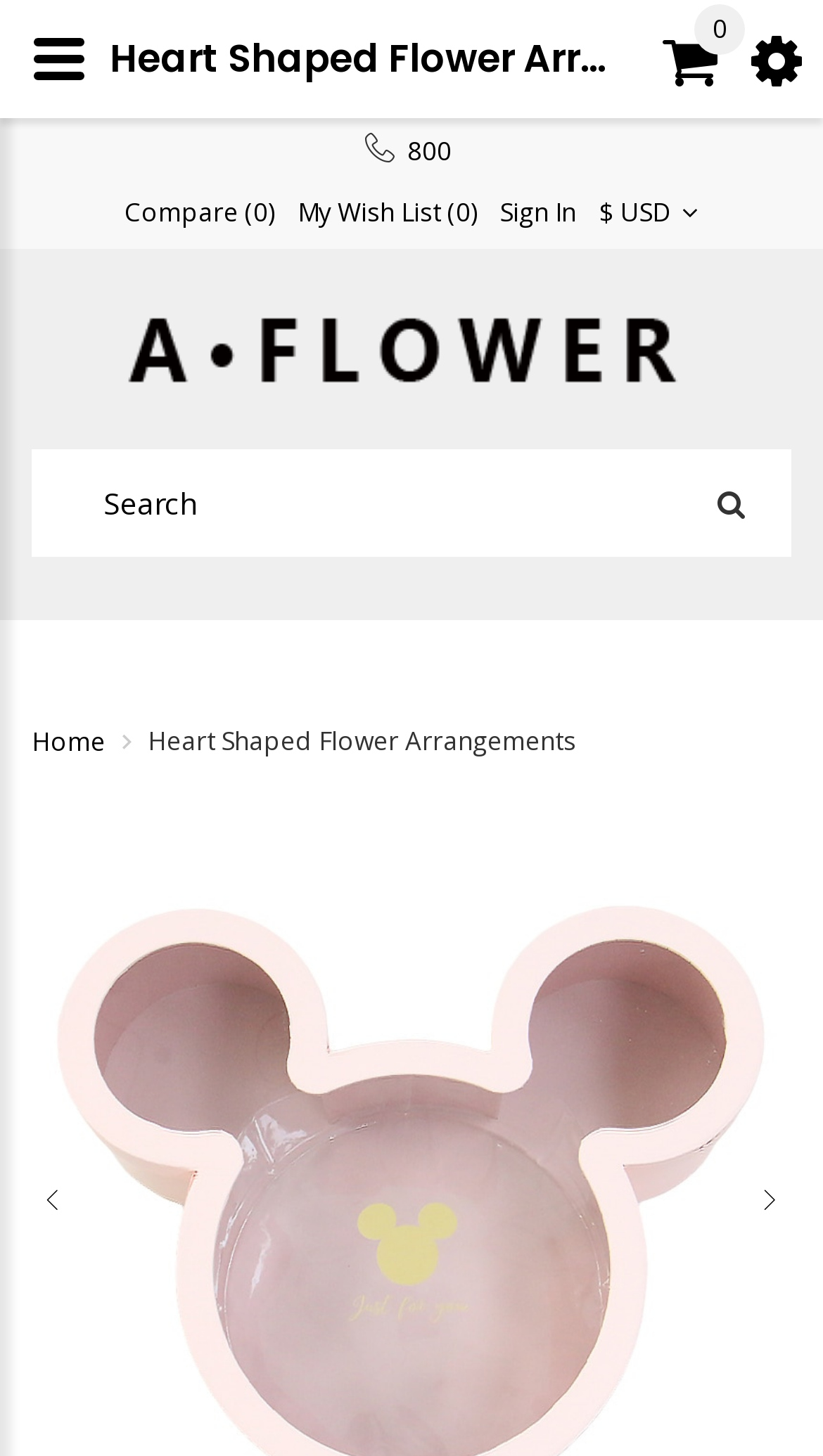How many icons are there in the bottom navigation bar?
From the screenshot, supply a one-word or short-phrase answer.

2